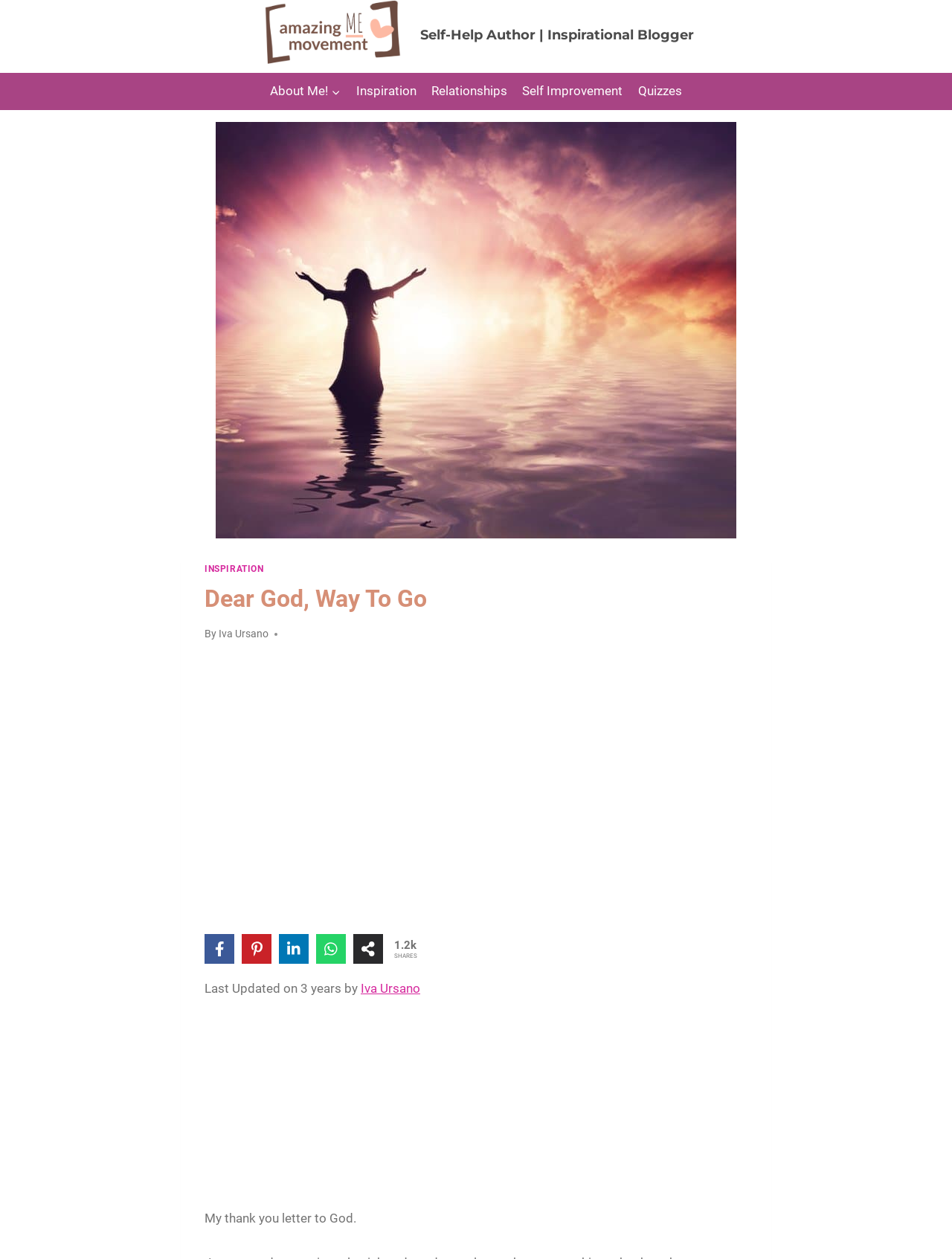What is the purpose of the button at the bottom right?
Using the image, respond with a single word or phrase.

Scroll to top